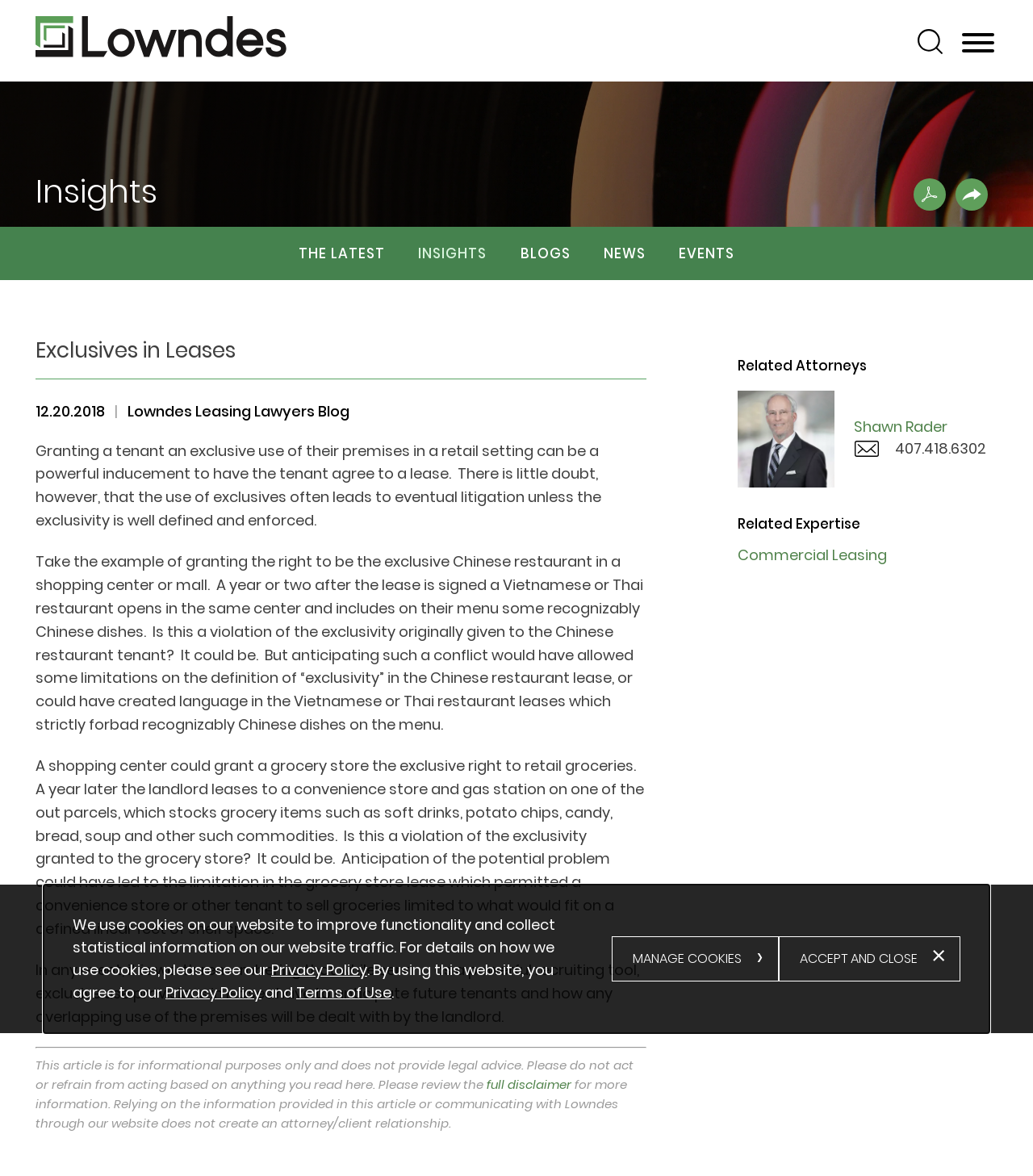Kindly determine the bounding box coordinates of the area that needs to be clicked to fulfill this instruction: "Search for something".

[0.888, 0.025, 0.912, 0.046]